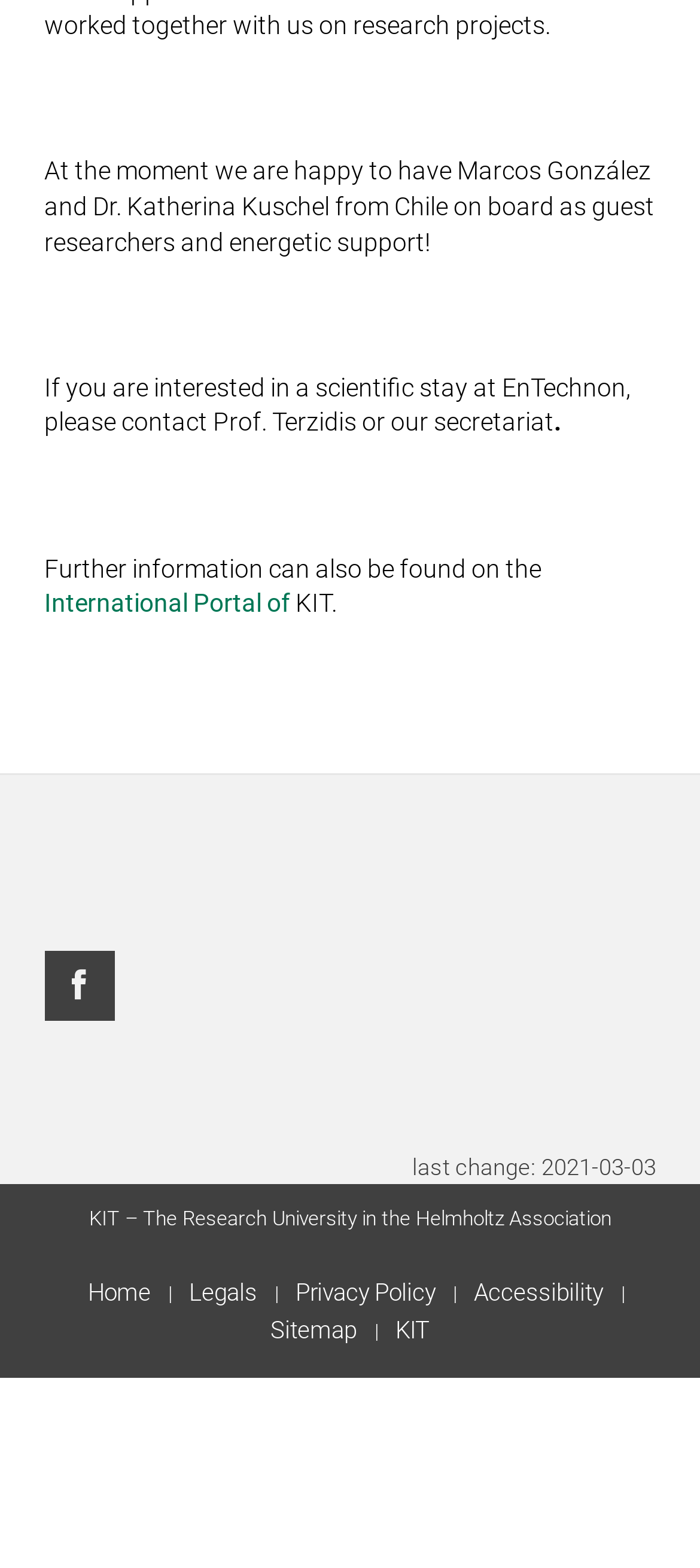Identify the bounding box of the UI element described as follows: "Privacy Policy". Provide the coordinates as four float numbers in the range of 0 to 1 [left, top, right, bottom].

[0.405, 0.934, 0.64, 0.959]